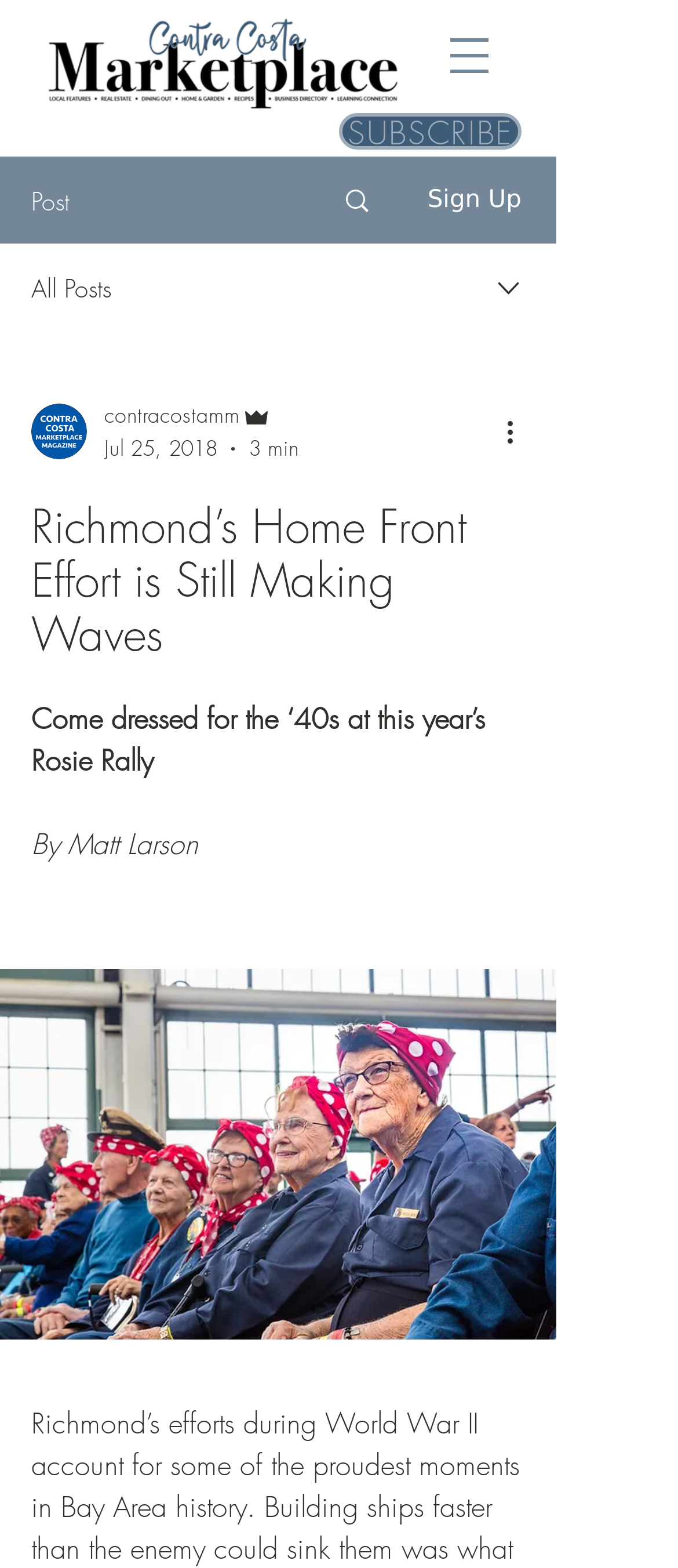Use a single word or phrase to answer the question:
What is the estimated reading time of the article?

3 min